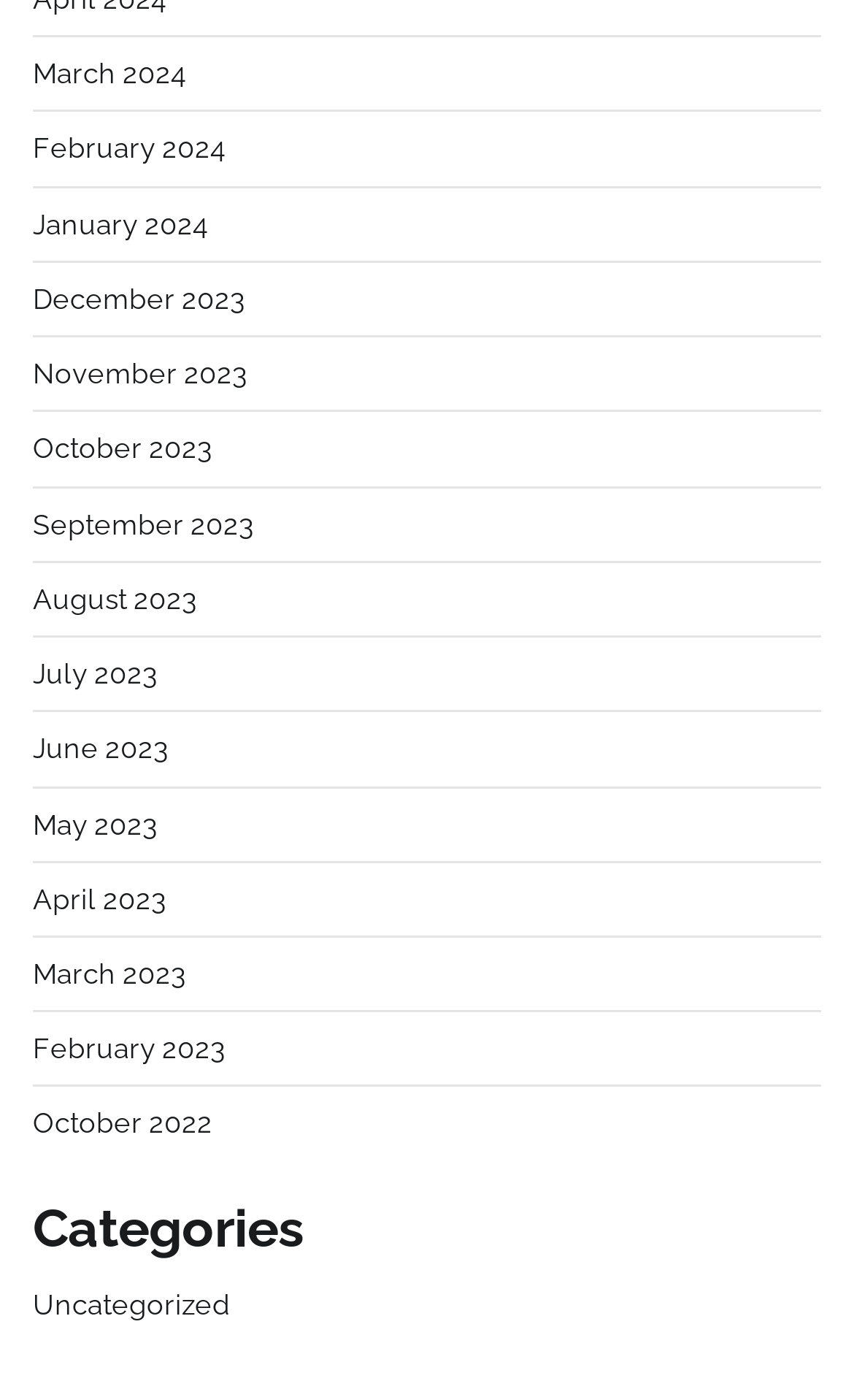Find the bounding box coordinates for the element described here: "February 2023".

[0.038, 0.737, 0.264, 0.761]